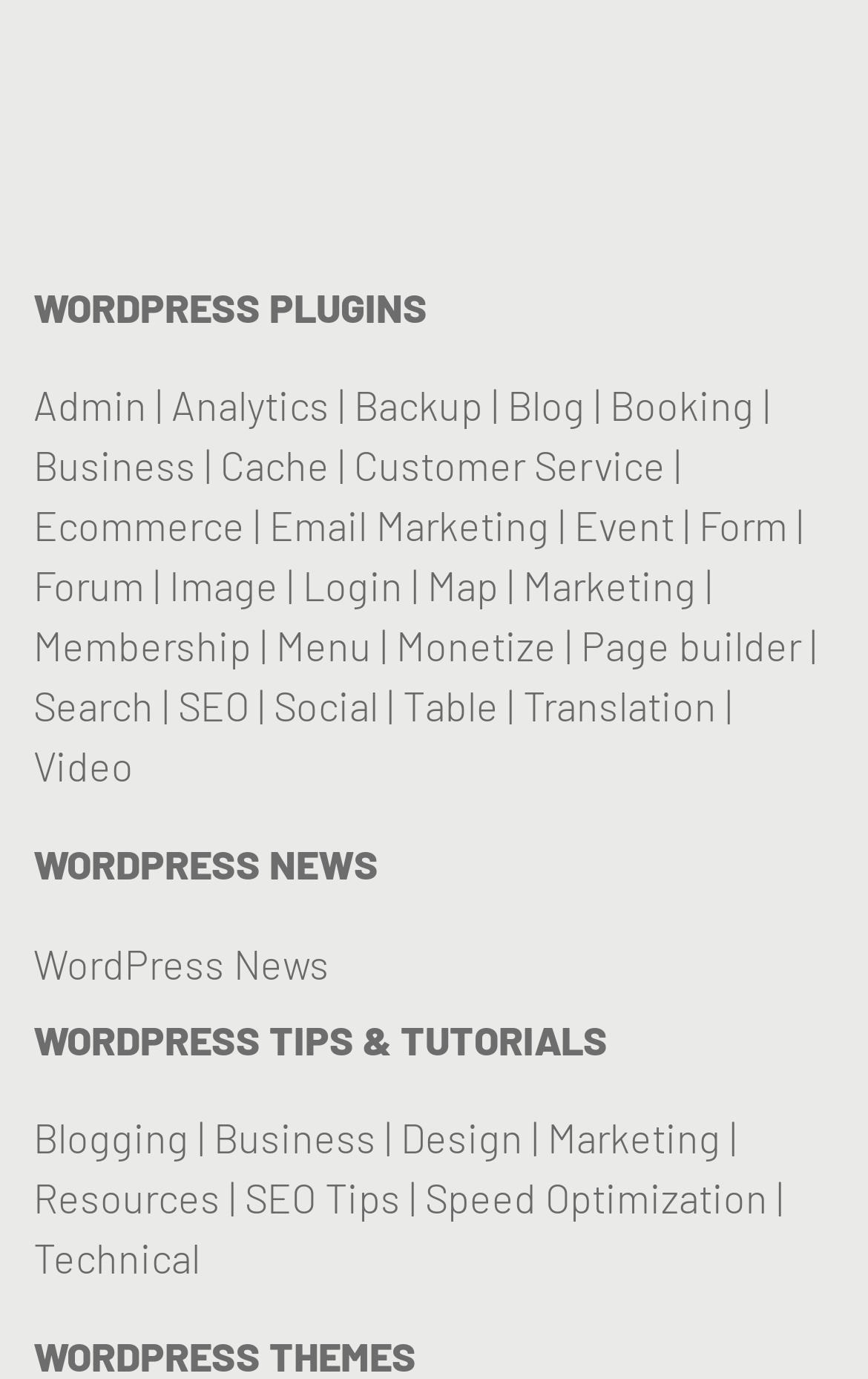Answer succinctly with a single word or phrase:
What is the purpose of the 'Monetize' plugin?

To monetize